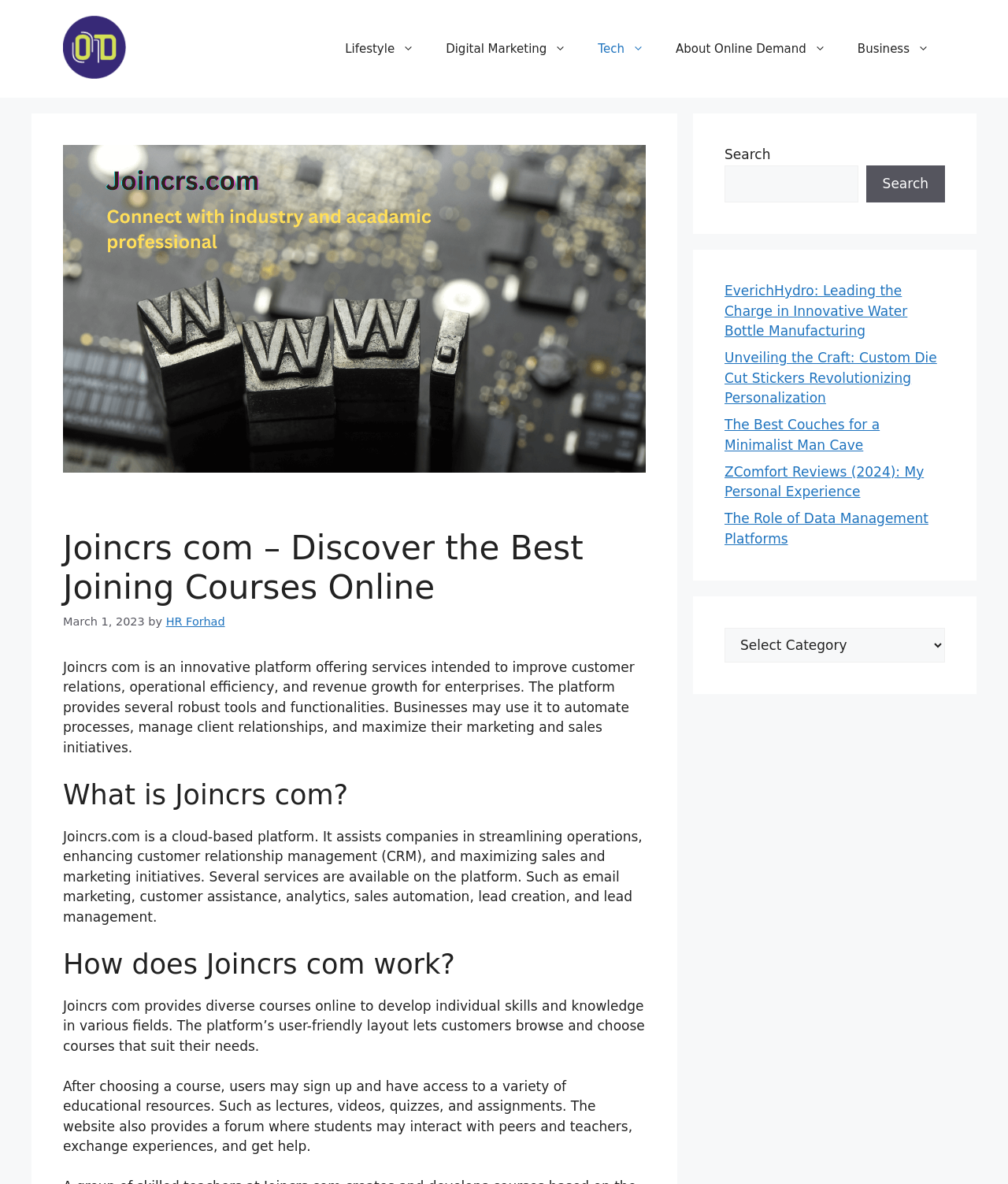Find and extract the text of the primary heading on the webpage.

Joincrs com – Discover the Best Joining Courses Online 